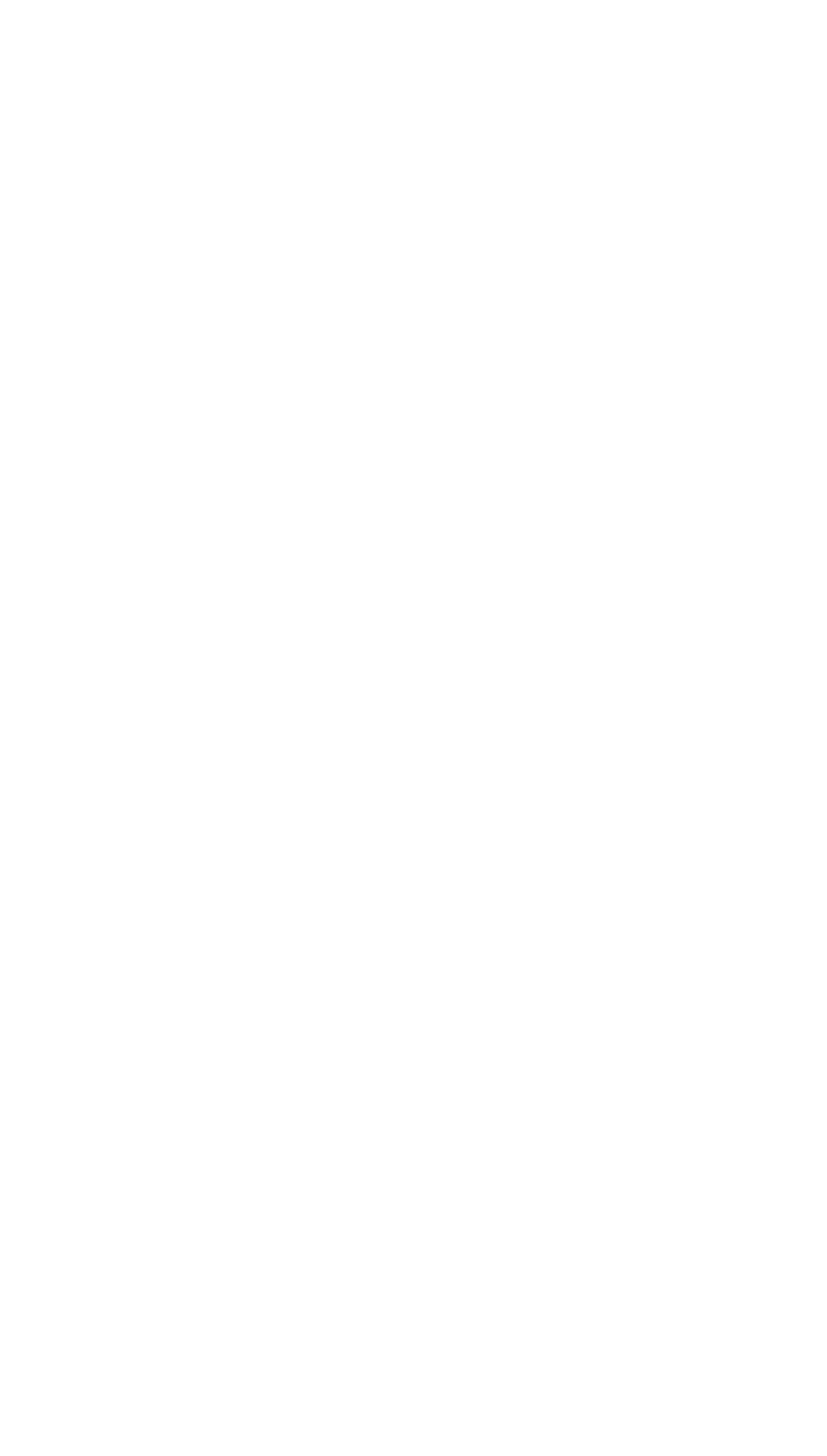Answer the question with a brief word or phrase:
What is the year of copyright?

2024